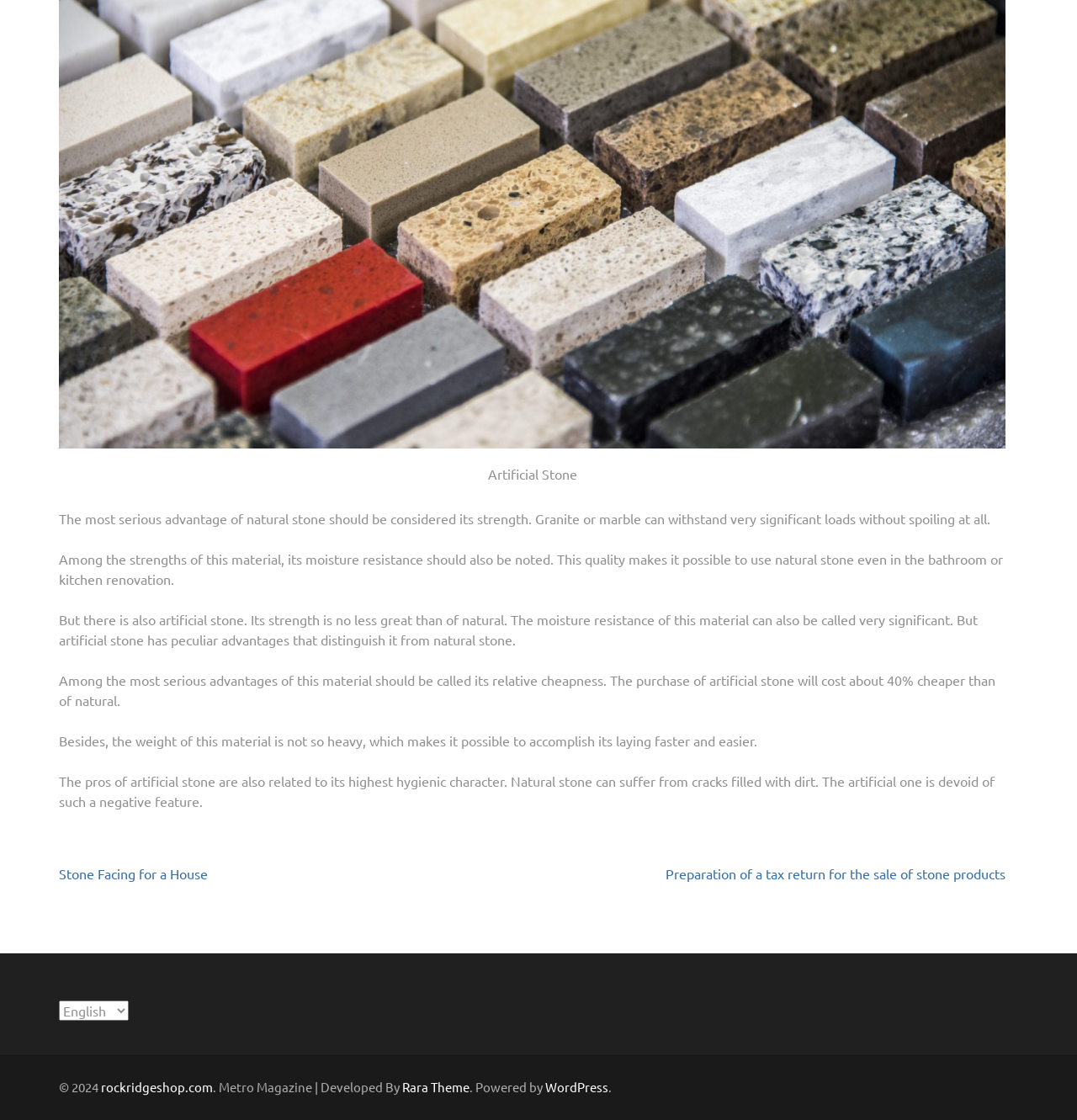Locate the UI element described by rockridgeshop.com in the provided webpage screenshot. Return the bounding box coordinates in the format (top-left x, top-left y, bottom-right x, bottom-right y), ensuring all values are between 0 and 1.

[0.094, 0.963, 0.198, 0.978]